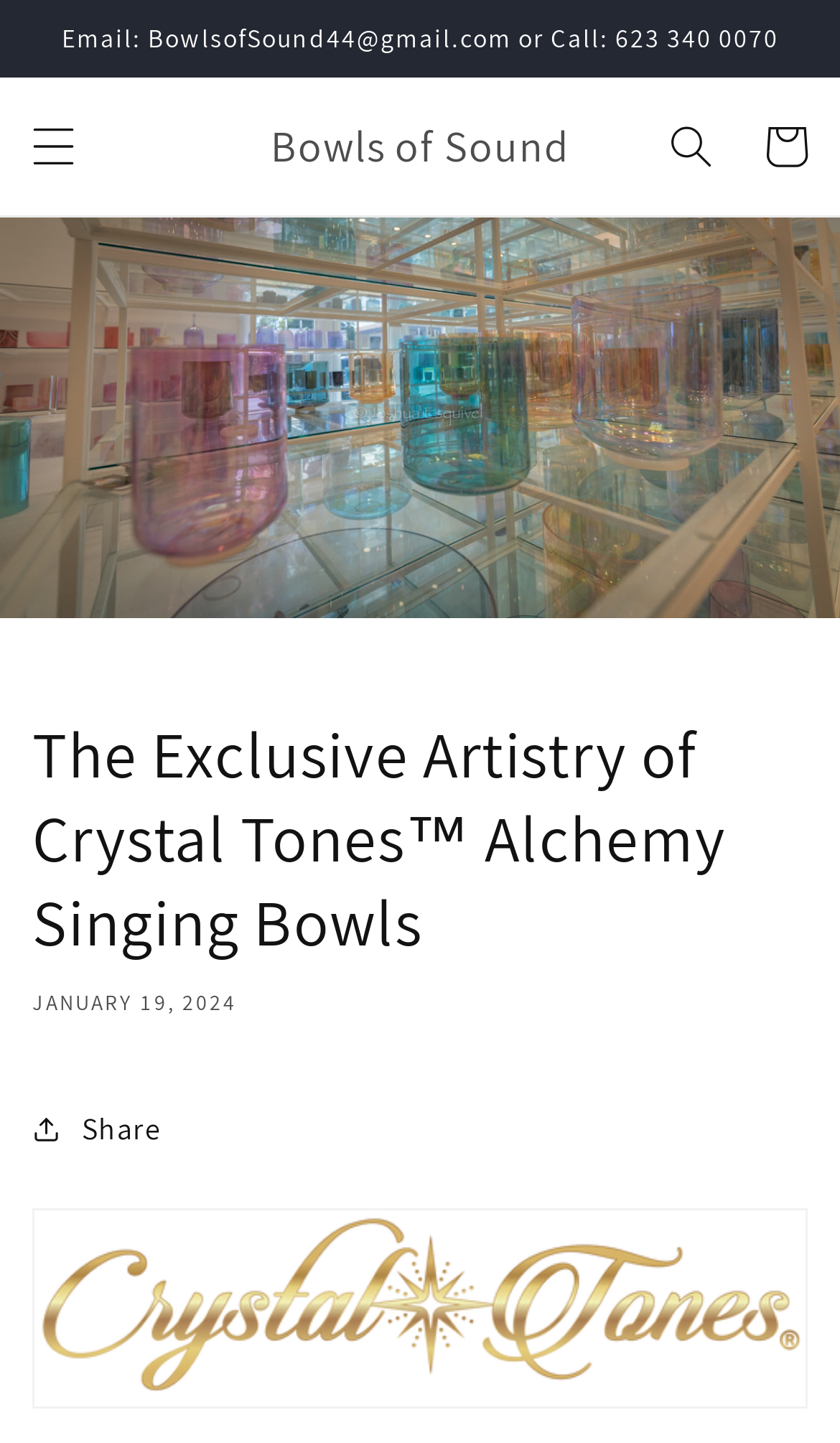Write an extensive caption that covers every aspect of the webpage.

The webpage is about Crystal Tones, a company based in Salt Lake City, Utah, that produces Alchemy Crystal Singing Bowls. At the top of the page, there is an announcement section with contact information, including an email address and phone number. 

To the right of the announcement section, there are three navigation links: "Bowls of Sound", a "Menu" button, and a "Search" button. The "Cart" link is located at the top right corner of the page.

Below the navigation links, there is a large image that spans the entire width of the page, showcasing the exclusive artistry of Crystal Tones Alchemy Singing Bowls. 

Underneath the image, there is a header section with a heading that reads "The Exclusive Artistry of Crystal Tones Alchemy Singing Bowls". Below the heading, there is a date "JANUARY 19, 2024" displayed. 

Further down, there is a section with a "Share" button and a heading that reads "Crystal Tones", accompanied by an image.